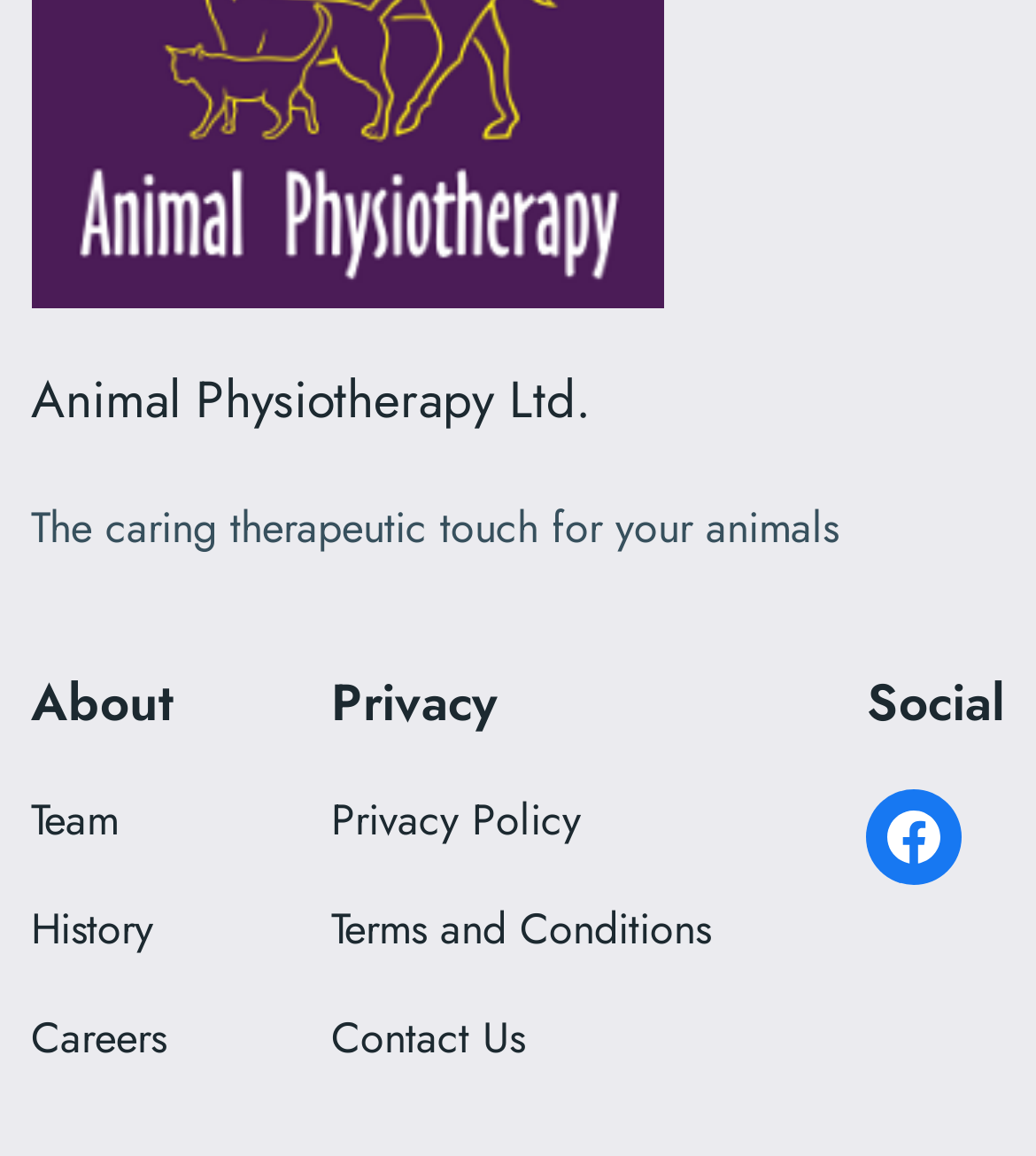Please specify the bounding box coordinates of the element that should be clicked to execute the given instruction: 'visit Animal Physiotherapy Ltd.'. Ensure the coordinates are four float numbers between 0 and 1, expressed as [left, top, right, bottom].

[0.03, 0.314, 0.571, 0.378]